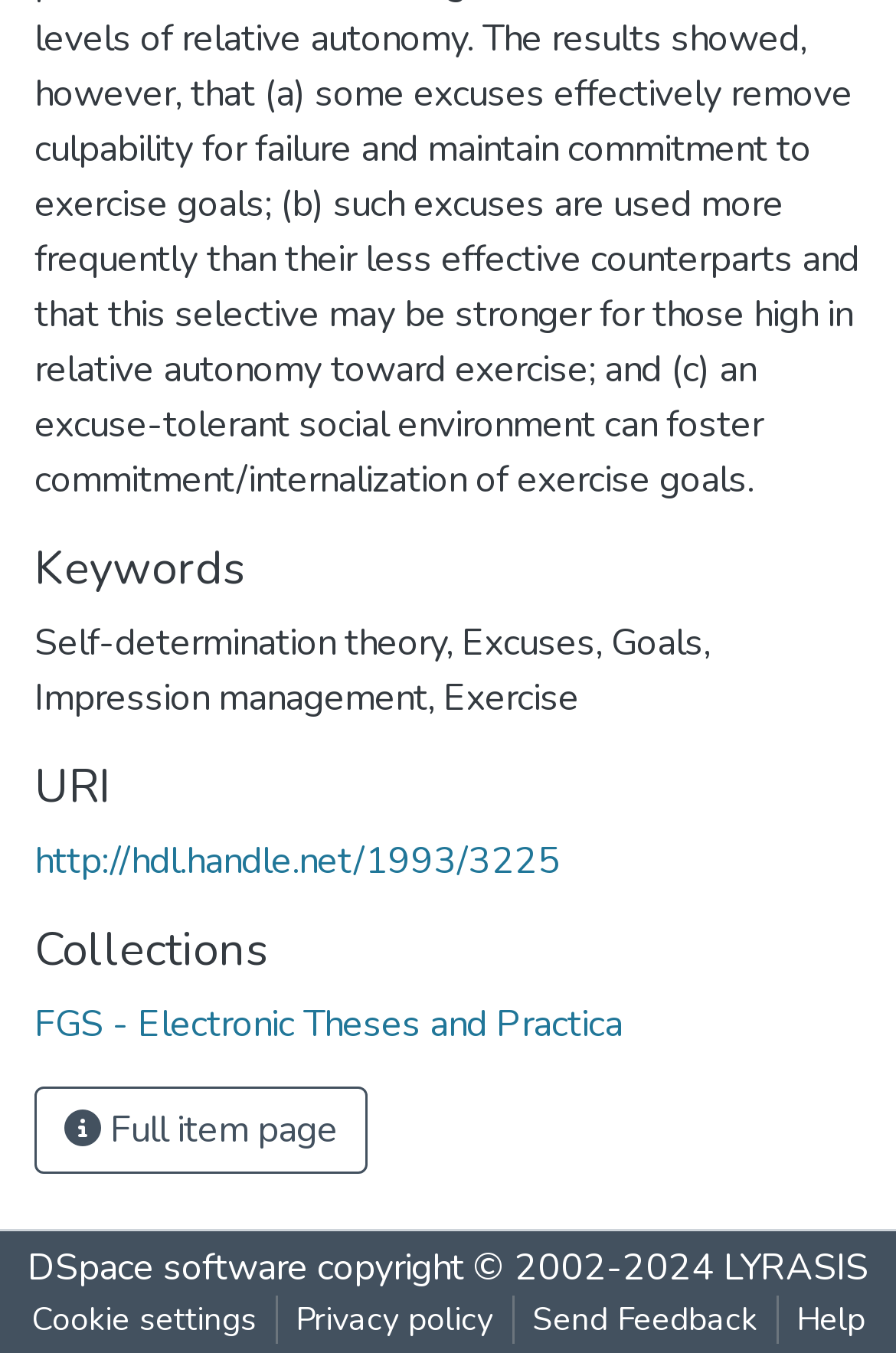Kindly determine the bounding box coordinates for the clickable area to achieve the given instruction: "Click on the link to Recent Posts".

None